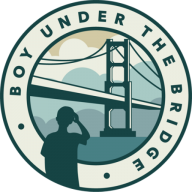What is the boy in the image doing?
Provide a one-word or short-phrase answer based on the image.

Standing with hand on forehead